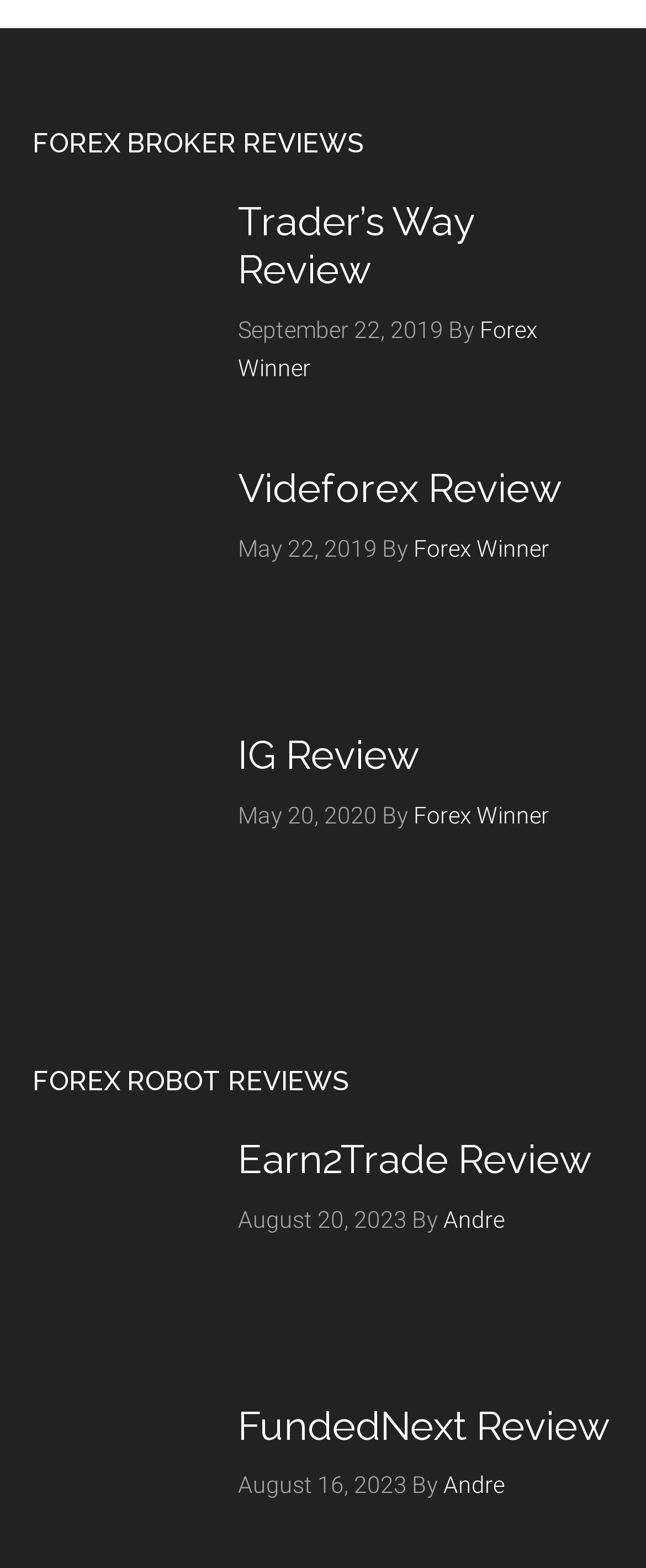Please provide a one-word or short phrase answer to the question:
What is the common element among all the article headings?

Review